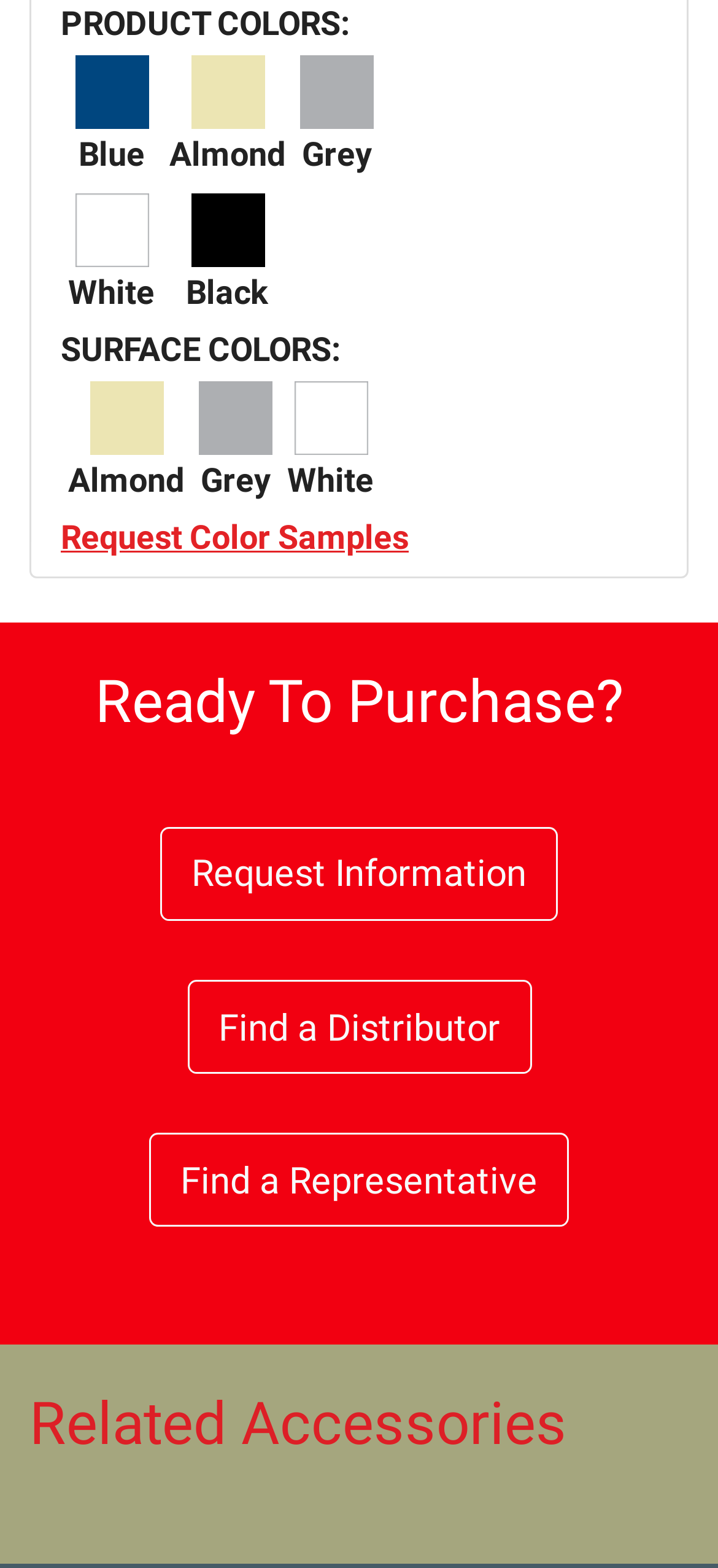What is the purpose of the 'Request Color Samples' link?
Please provide a single word or phrase in response based on the screenshot.

To request color samples